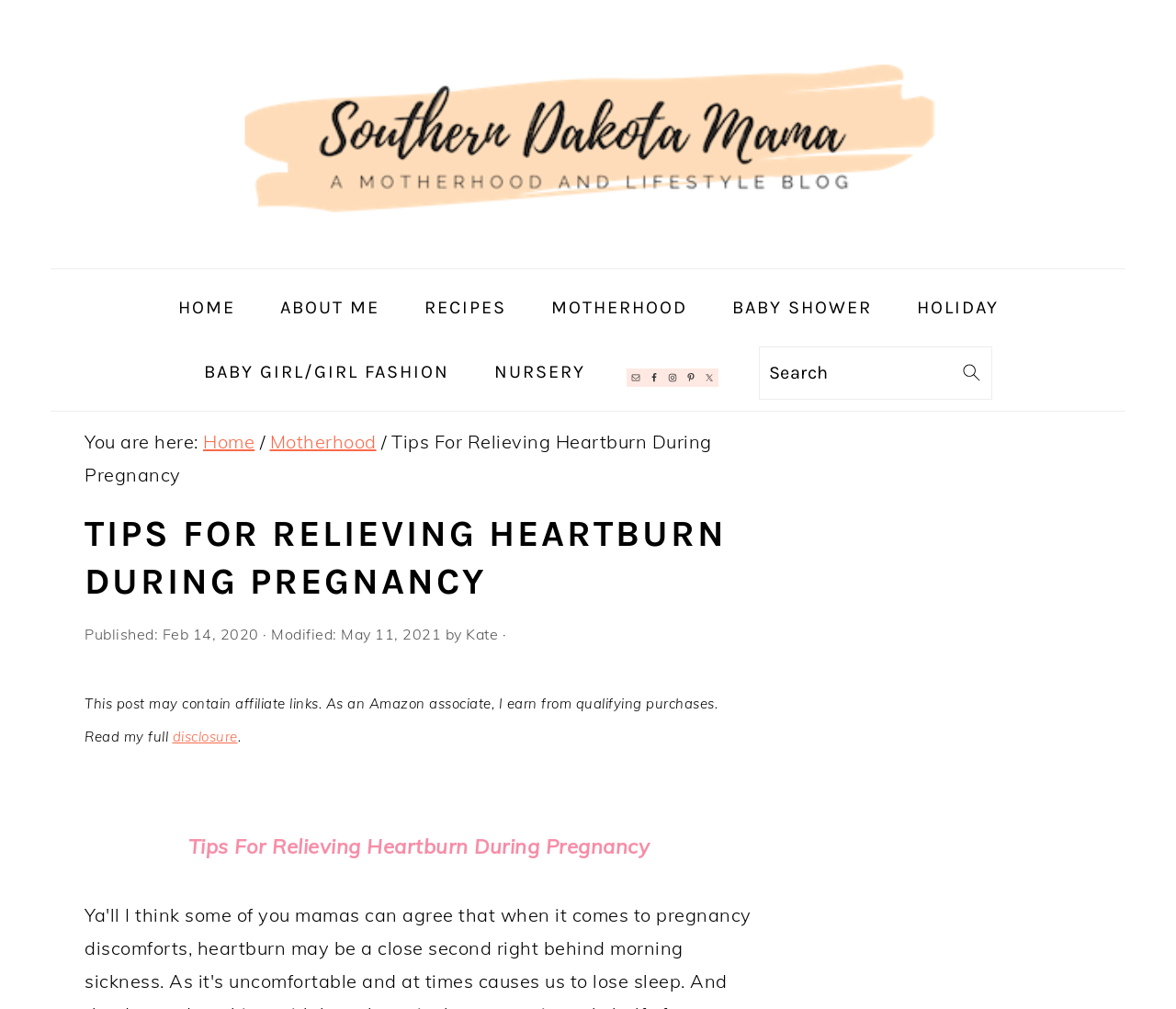Show the bounding box coordinates of the region that should be clicked to follow the instruction: "Search for something."

[0.645, 0.344, 0.843, 0.396]